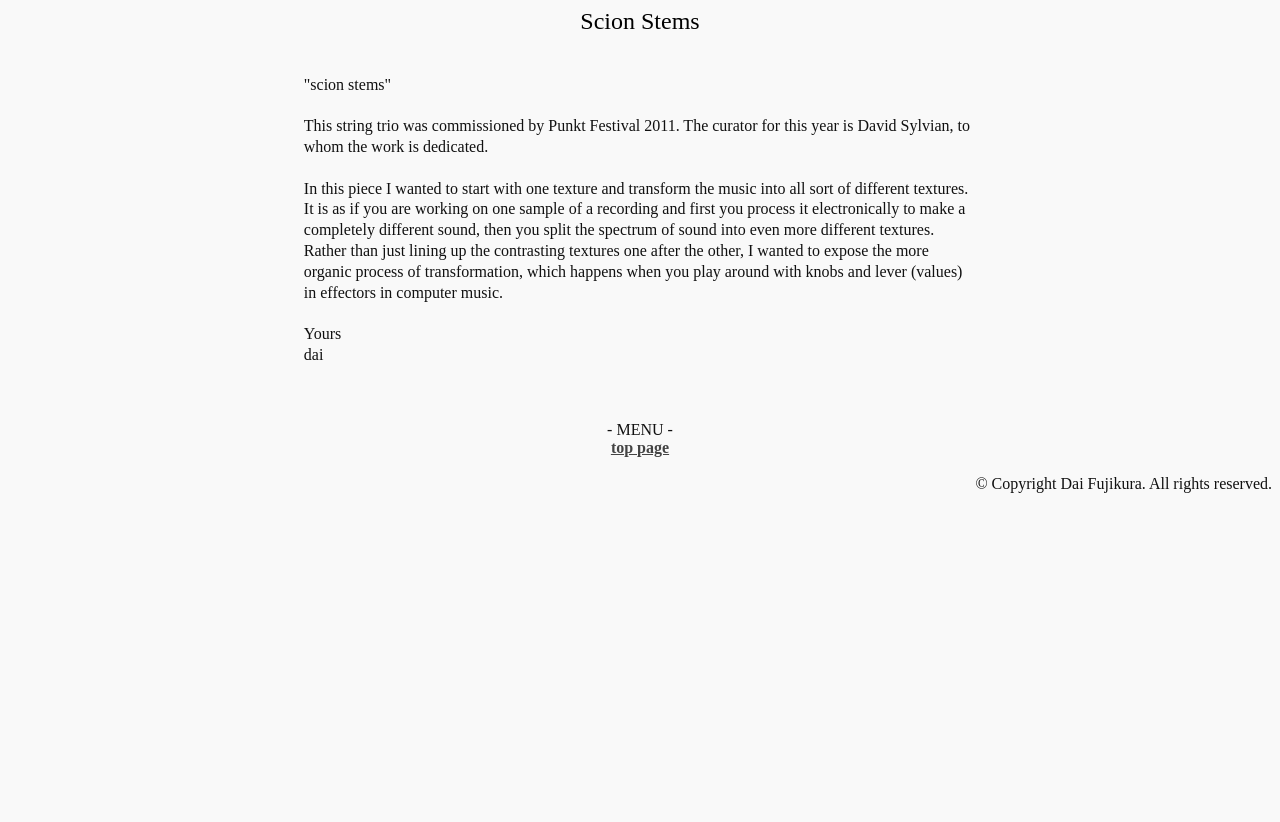Provide your answer in a single word or phrase: 
What is the copyright notice at the bottom of the page?

Copyright Dai Fujikura